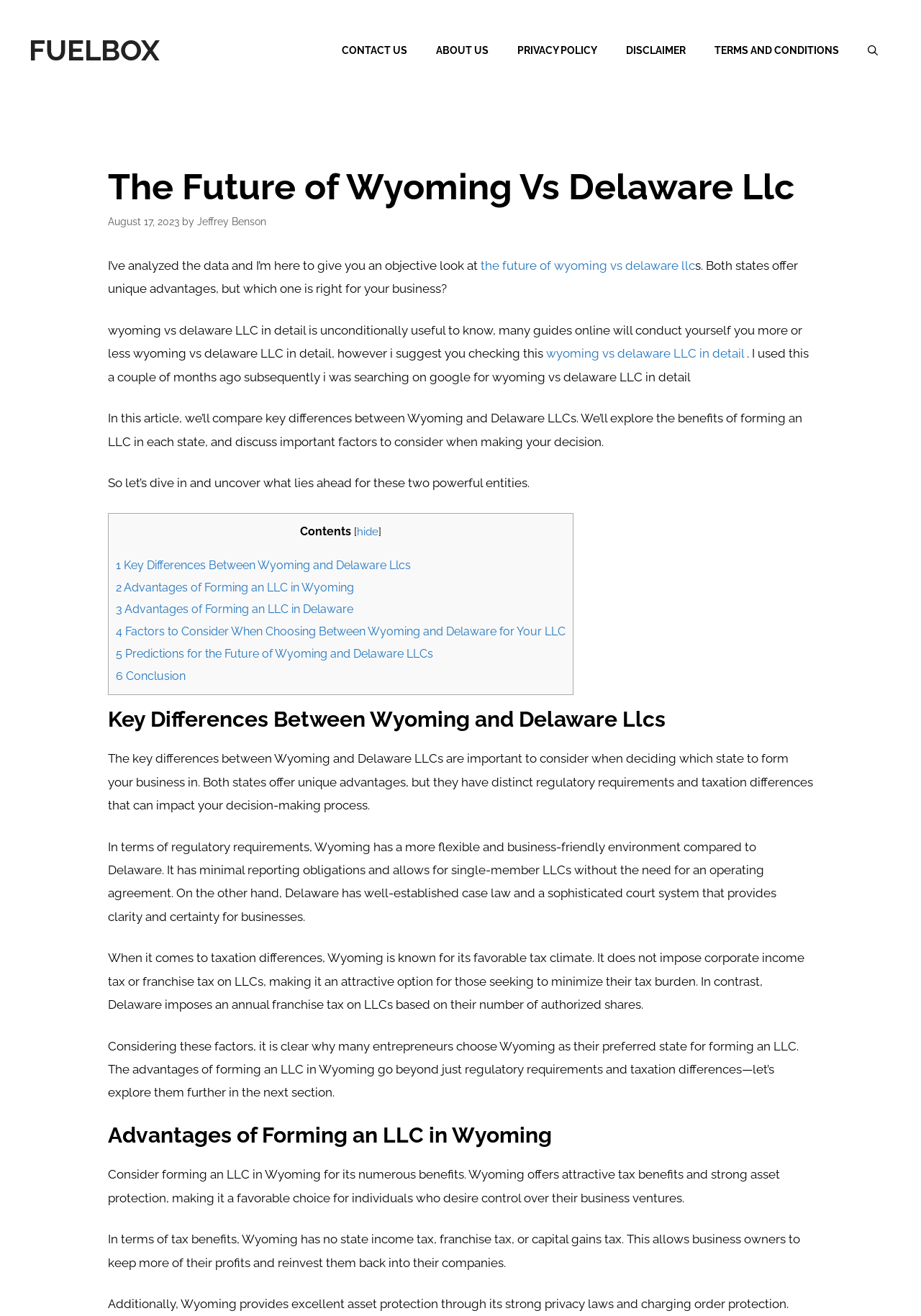Write a detailed summary of the webpage, including text, images, and layout.

The webpage is about comparing Wyoming and Delaware LLCs, discussing their unique advantages and key differences. At the top, there is a banner with a link to the site "FUELBOX" and a navigation menu with links to "CONTACT US", "ABOUT US", "PRIVACY POLICY", "DISCLAIMER", "TERMS AND CONDITIONS", and a search bar.

Below the navigation menu, there is a heading that reads "The Future of Wyoming Vs Delaware Llc" with a timestamp "August 17, 2023" and an author's name "Jeffrey Benson". The main content starts with a brief introduction, followed by a paragraph discussing the importance of knowing the differences between Wyoming and Delaware LLCs.

The article is divided into sections, with a table of contents on the left side, listing links to different sections, including "Key Differences Between Wyoming and Delaware Llcs", "Advantages of Forming an LLC in Wyoming", "Advantages of Forming an LLC in Delaware", "Factors to Consider When Choosing Between Wyoming and Delaware for Your LLC", "Predictions for the Future of Wyoming and Delaware LLCs", and "Conclusion".

The first section, "Key Differences Between Wyoming and Delaware Llcs", discusses the regulatory requirements and taxation differences between the two states. It explains that Wyoming has a more flexible and business-friendly environment, with minimal reporting obligations, while Delaware has well-established case law and a sophisticated court system. The section also compares the taxation differences, with Wyoming having a favorable tax climate and Delaware imposing an annual franchise tax on LLCs.

The second section, "Advantages of Forming an LLC in Wyoming", highlights the benefits of forming an LLC in Wyoming, including attractive tax benefits and strong asset protection. It explains that Wyoming has no state income tax, franchise tax, or capital gains tax, allowing business owners to keep more of their profits.